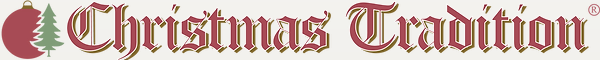Create a detailed narrative that captures the essence of the image.

The image features the elegant logo of "Christmas Tradition," prominently showcasing the brand's name in a decorative font. Accompanying the text are whimsical elements, including a festive red ornament adorned with a gold pattern and a green Christmas tree, both of which enhance the holiday theme. The design embodies a sense of warmth and nostalgia, evoking the spirit of Christmas. This logo is part of the company's branding, which emphasizes their offerings of traditional holiday decorations and gifts. The overall aesthetic is inviting, aiming to engage customers in the festive shopping experience.